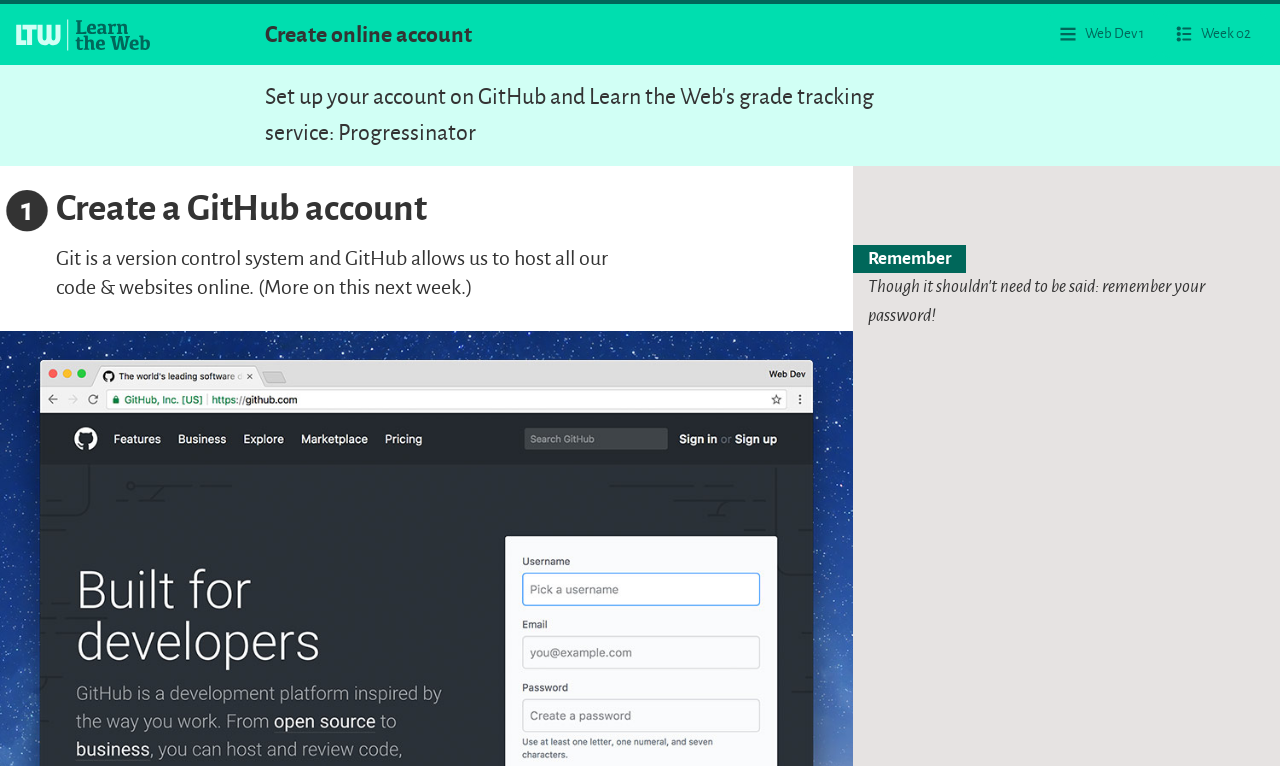What is the purpose of Progressinator?
Refer to the screenshot and answer in one word or phrase.

Grade tracking service